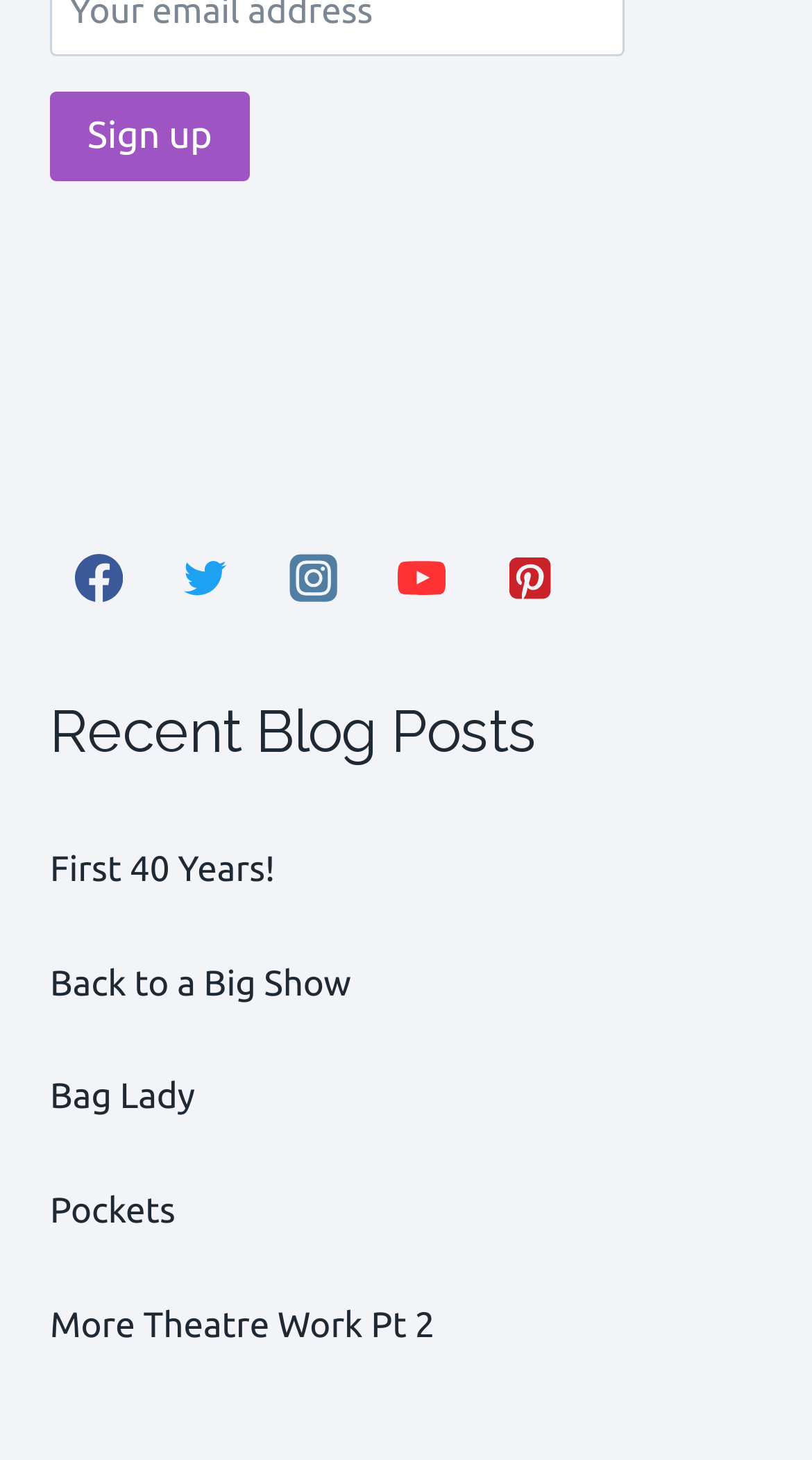How many blog posts are listed?
Answer the question with just one word or phrase using the image.

5